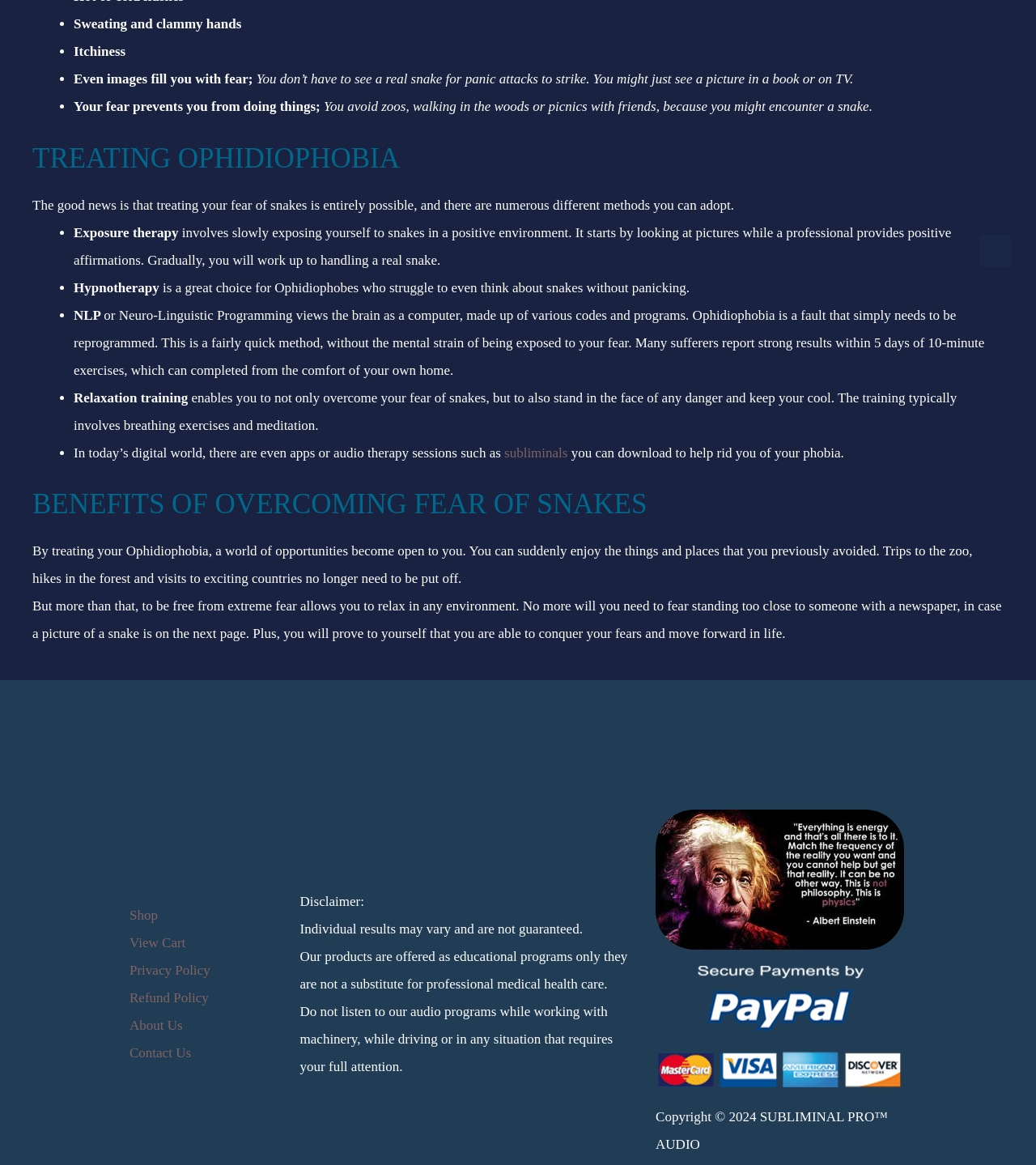Could you highlight the region that needs to be clicked to execute the instruction: "Read Disclaimer"?

[0.29, 0.767, 0.351, 0.78]